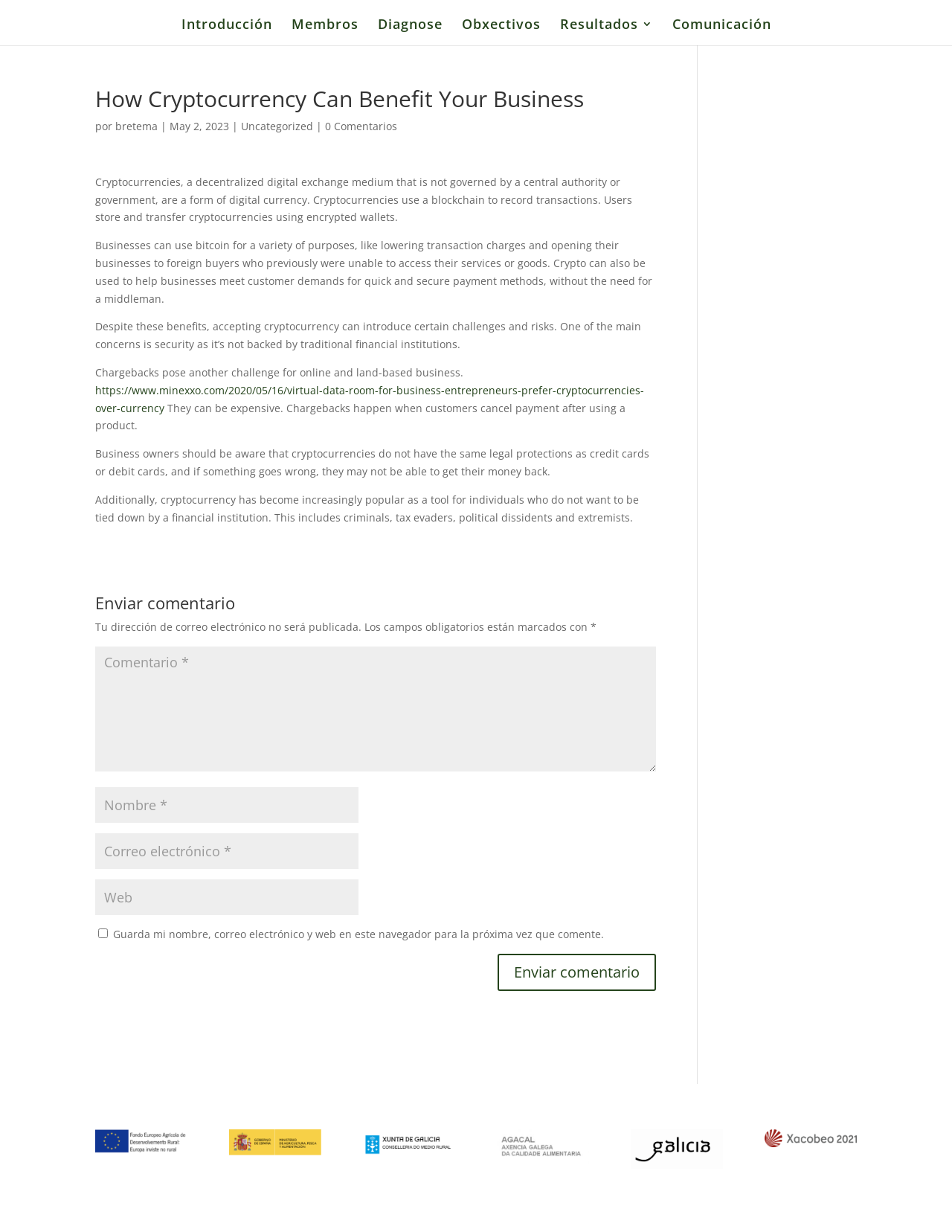Give a one-word or phrase response to the following question: What is the purpose of the 'Guardar mi nombre, correo electrónico y web en este navegador para la próxima vez que comente' checkbox?

To save comment information